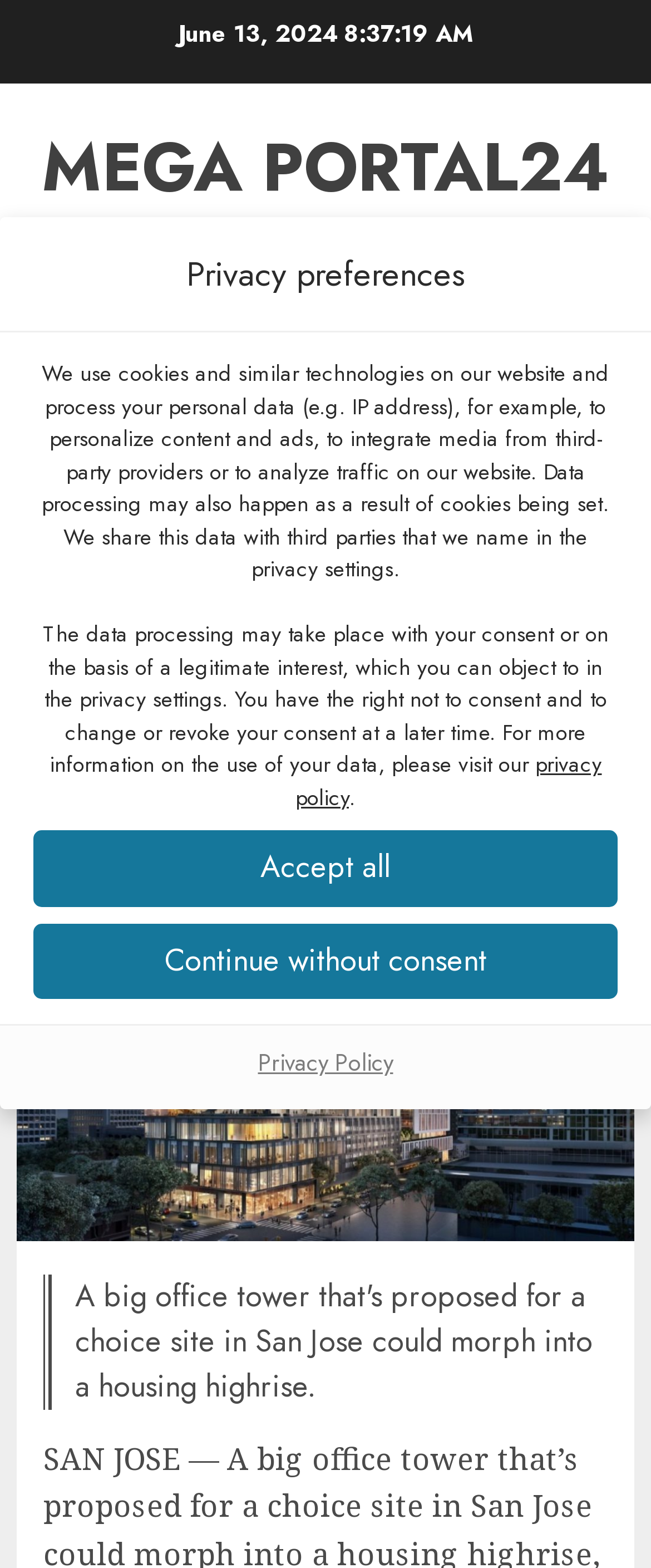Identify the title of the webpage and provide its text content.

Big San Jose office project could be converted to housing highrise